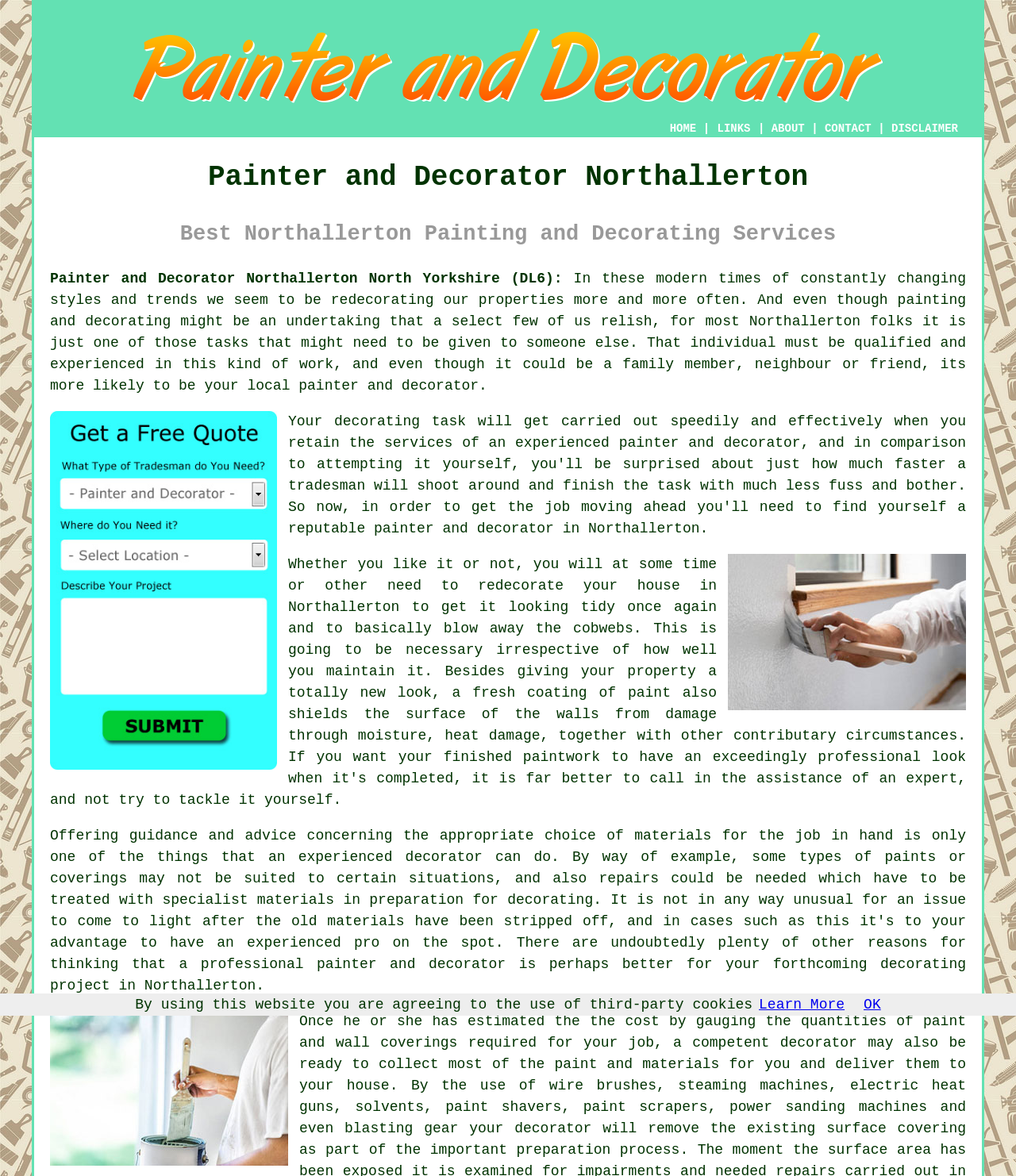Answer the following in one word or a short phrase: 
What is the benefit of using a local painter and decorator?

They can collect materials